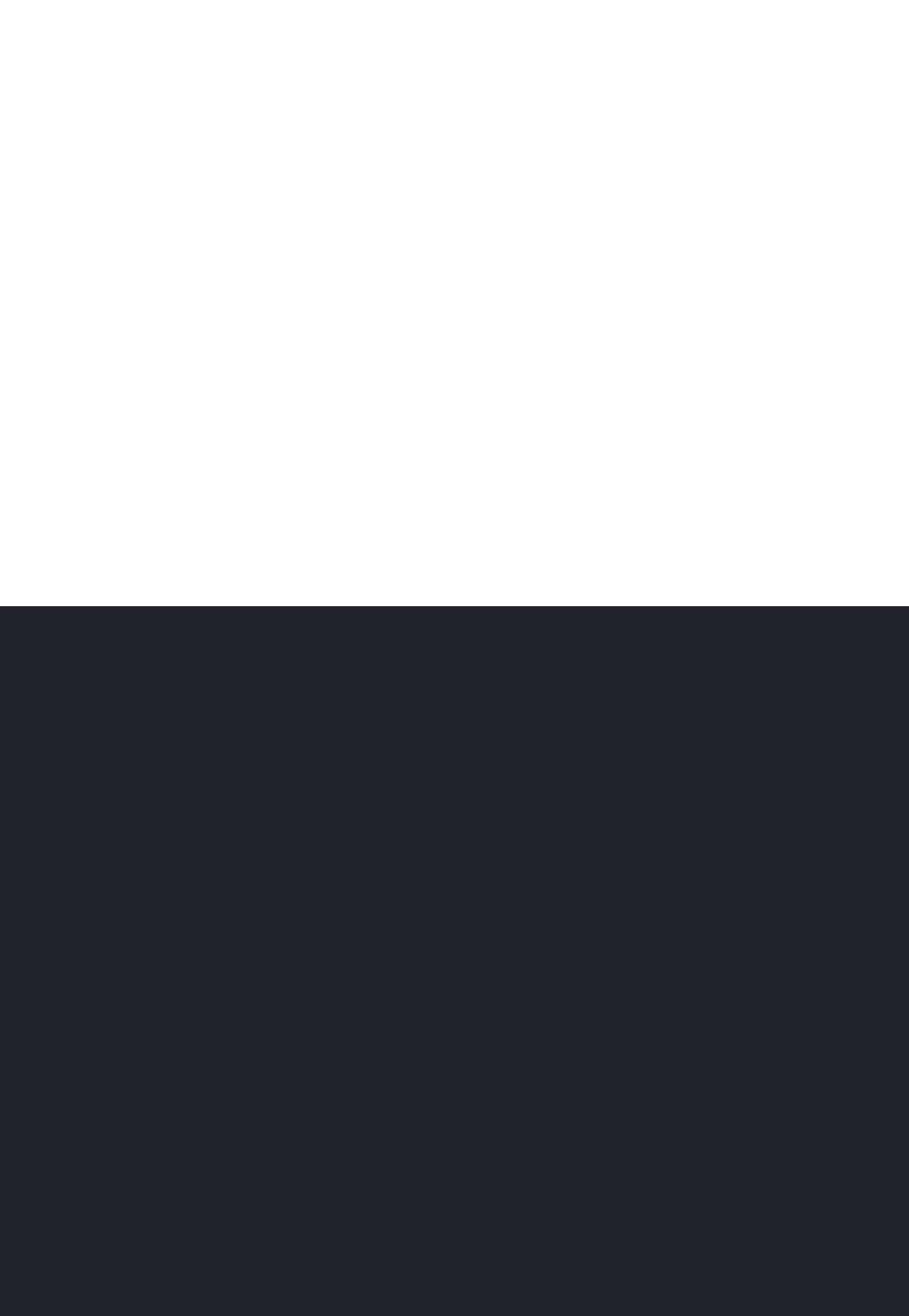Identify the bounding box coordinates of the clickable region necessary to fulfill the following instruction: "Click the 'Next' link". The bounding box coordinates should be four float numbers between 0 and 1, i.e., [left, top, right, bottom].

[0.482, 0.184, 0.518, 0.198]